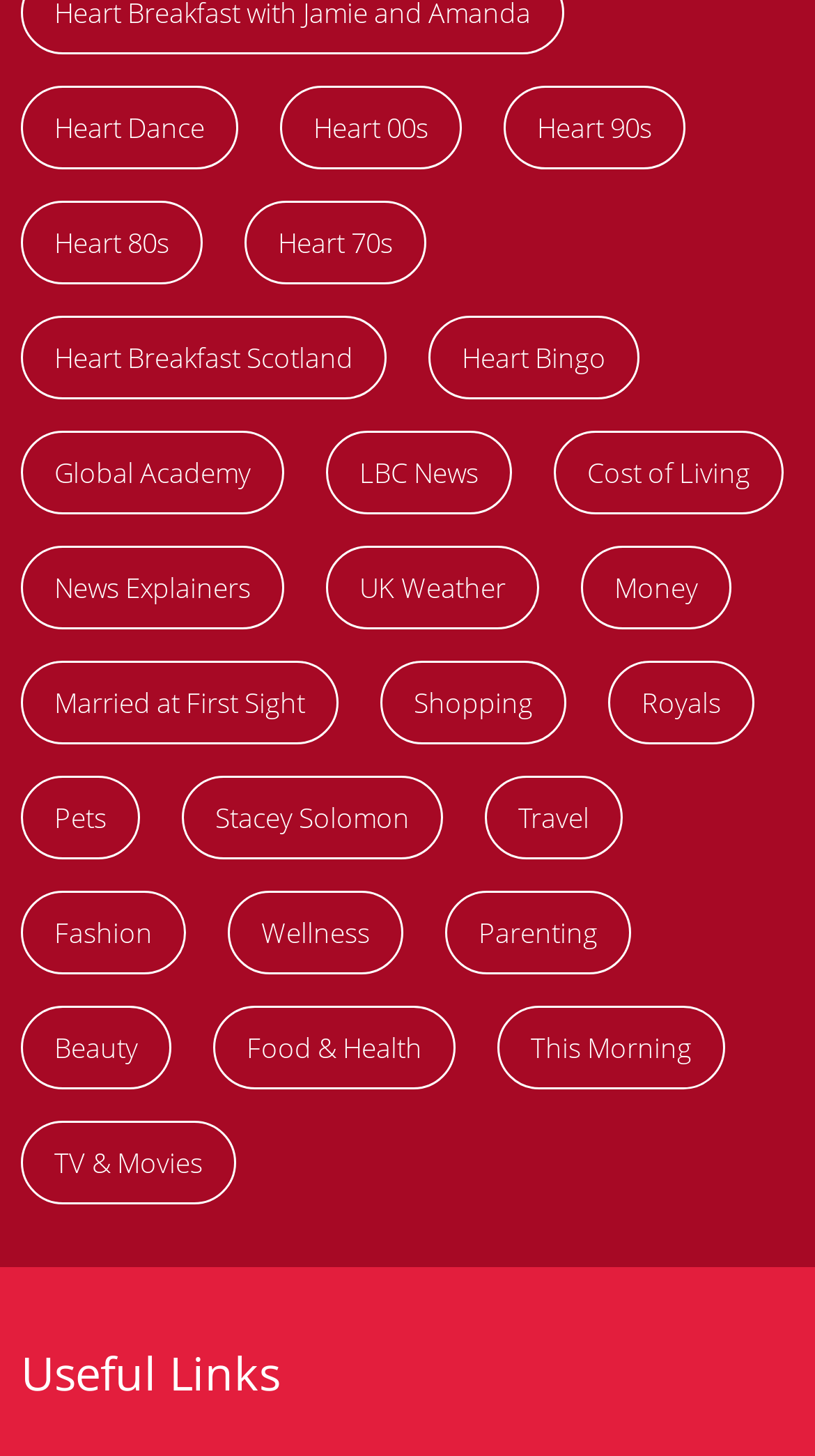Show the bounding box coordinates for the HTML element as described: "Food & Health".

[0.262, 0.69, 0.559, 0.748]